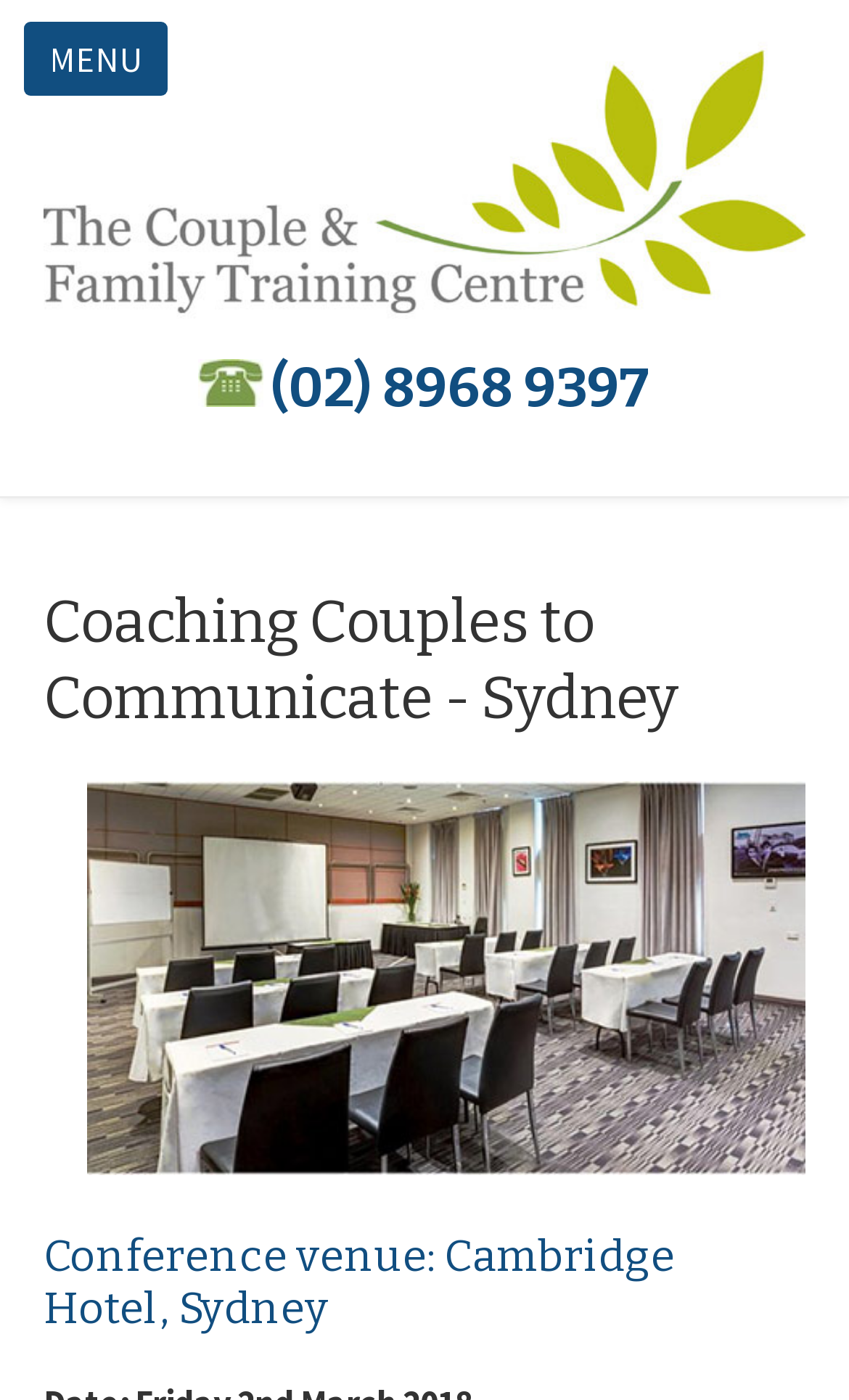Answer the question below using just one word or a short phrase: 
How many PD points are available for this course?

7